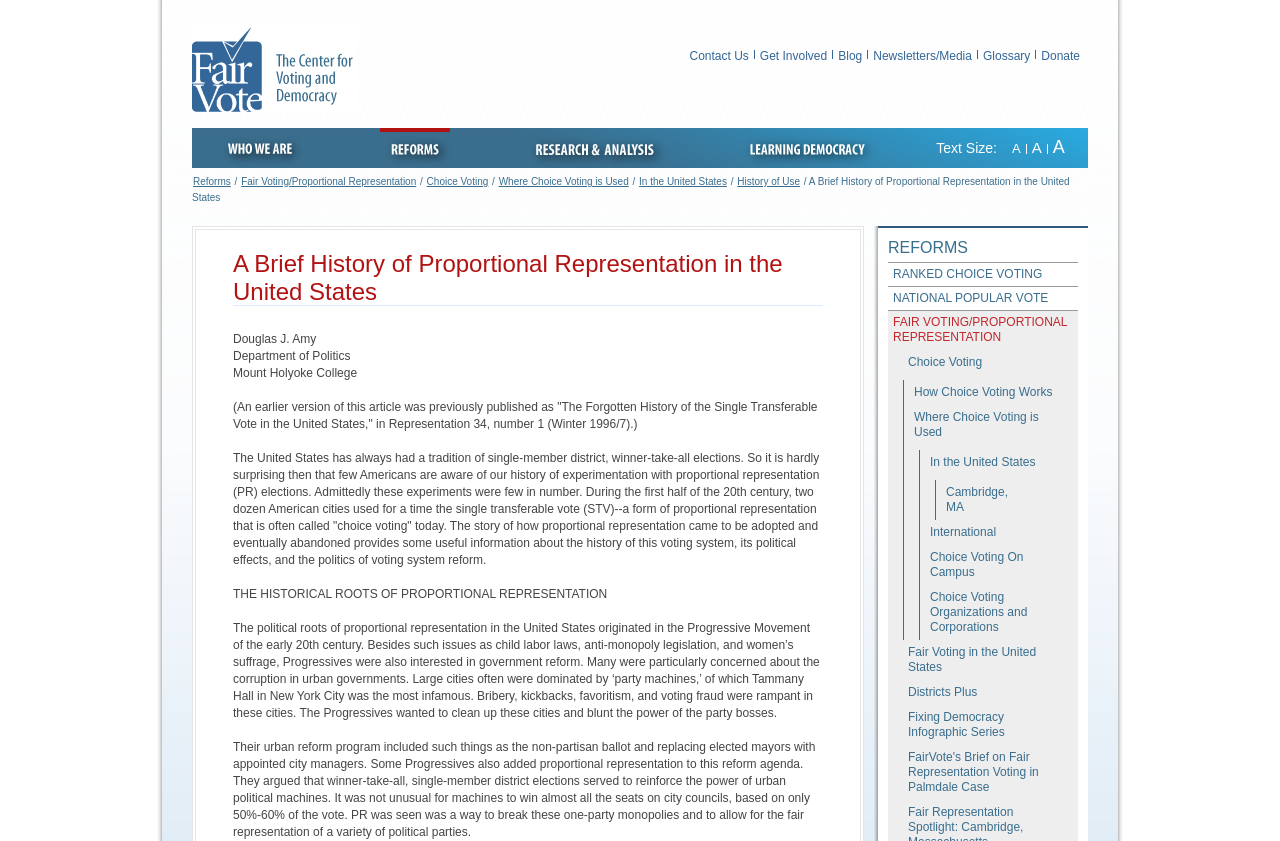Give a one-word or short phrase answer to the question: 
What is the name of the organization?

FairVote